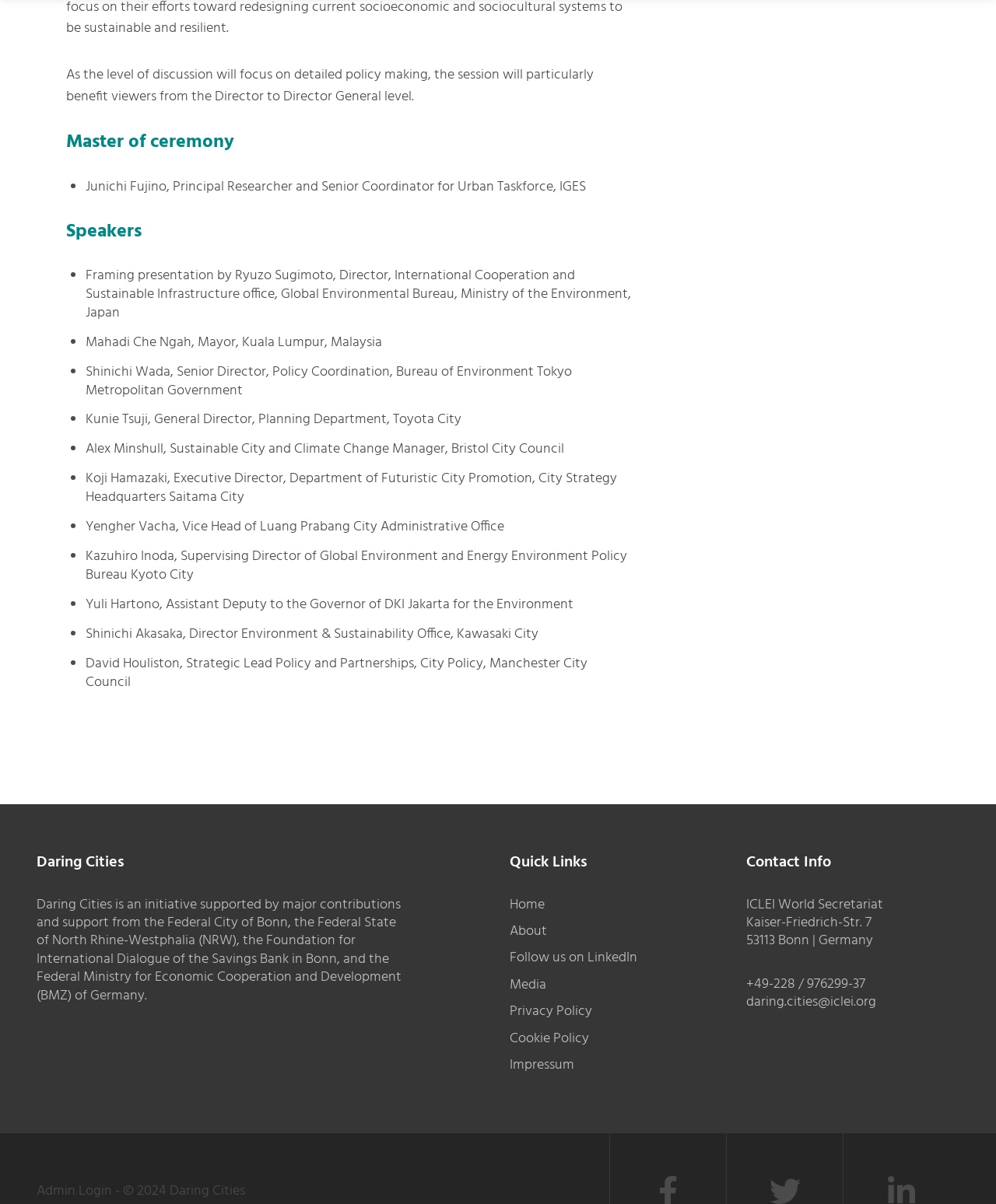Please find the bounding box coordinates of the section that needs to be clicked to achieve this instruction: "Visit the 'Media' page".

[0.512, 0.809, 0.548, 0.827]